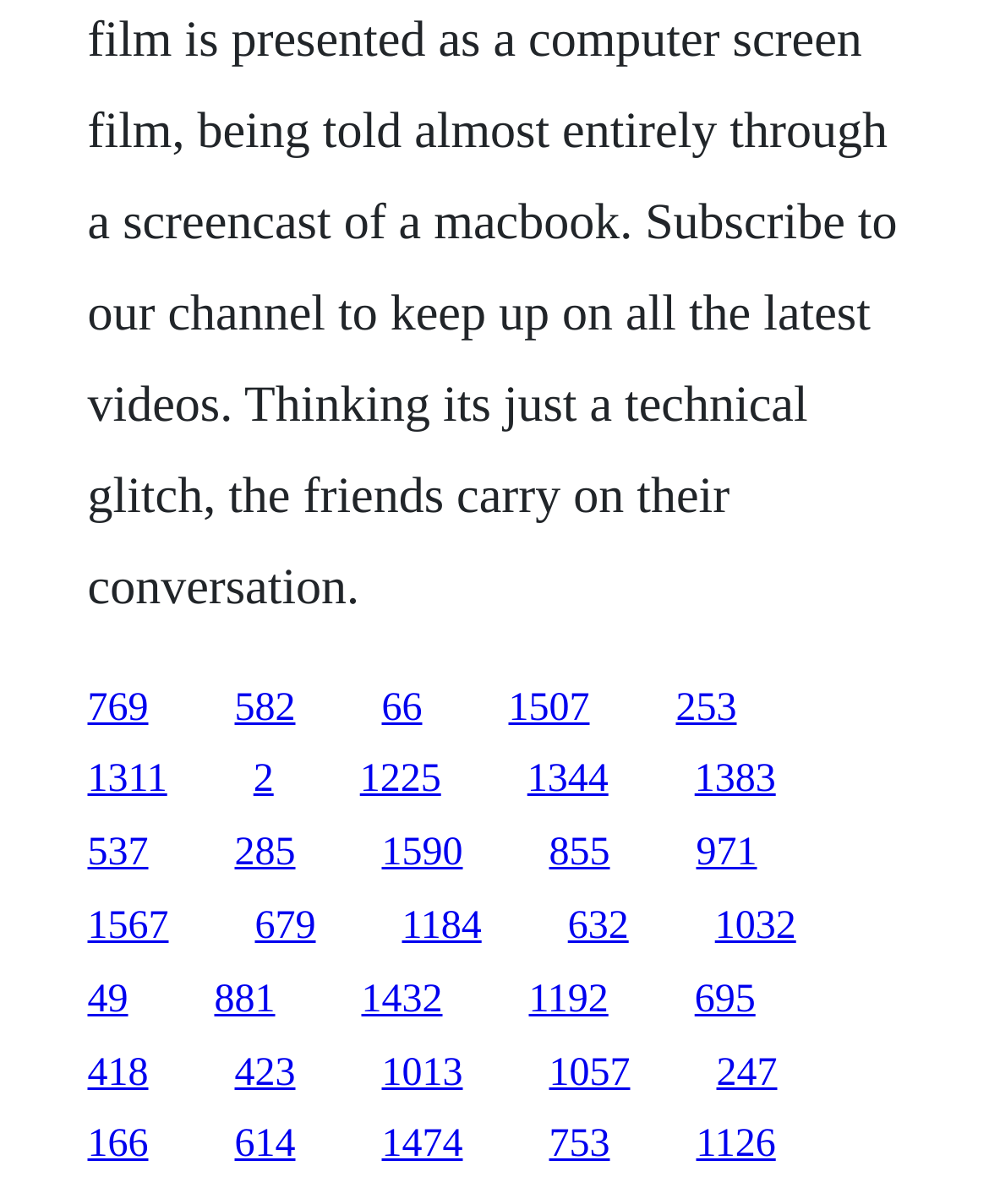Locate the bounding box coordinates of the element's region that should be clicked to carry out the following instruction: "go to the fourth link". The coordinates need to be four float numbers between 0 and 1, i.e., [left, top, right, bottom].

[0.514, 0.57, 0.596, 0.605]